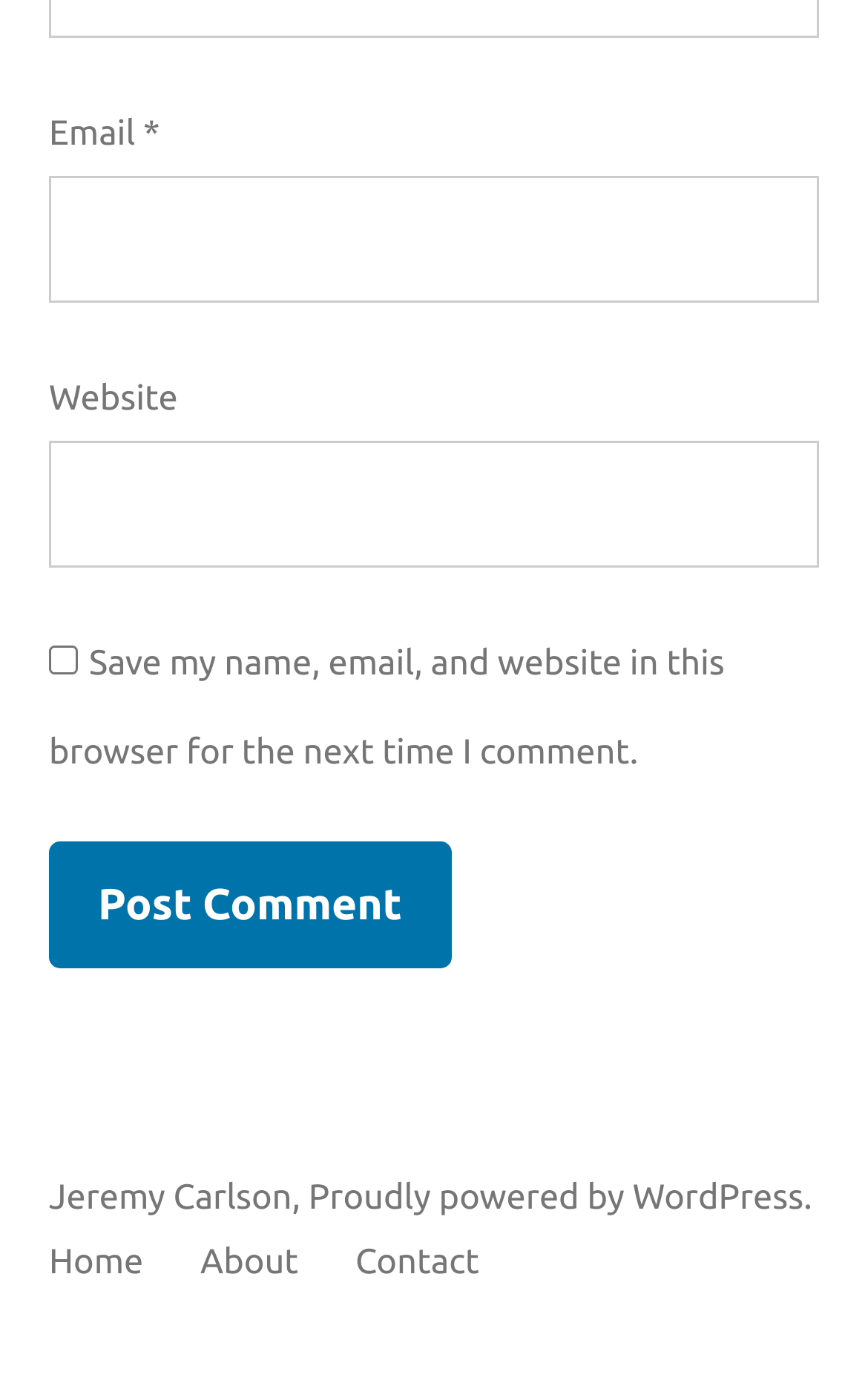Find the bounding box coordinates of the clickable area that will achieve the following instruction: "Visit Jeremy Carlson's homepage".

[0.056, 0.847, 0.336, 0.876]